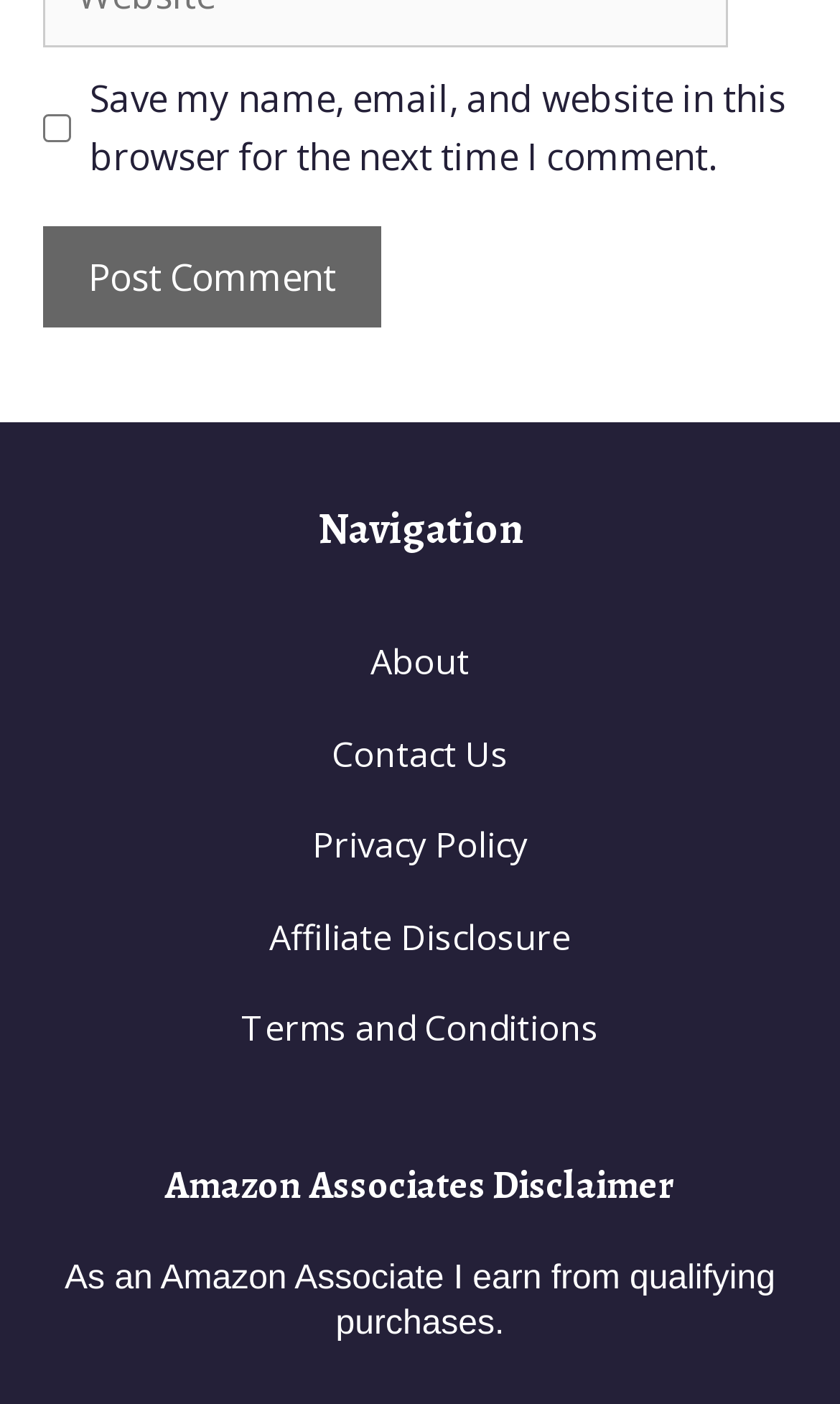Identify the bounding box of the UI component described as: "name="submit" value="Post Comment"".

[0.051, 0.161, 0.454, 0.234]